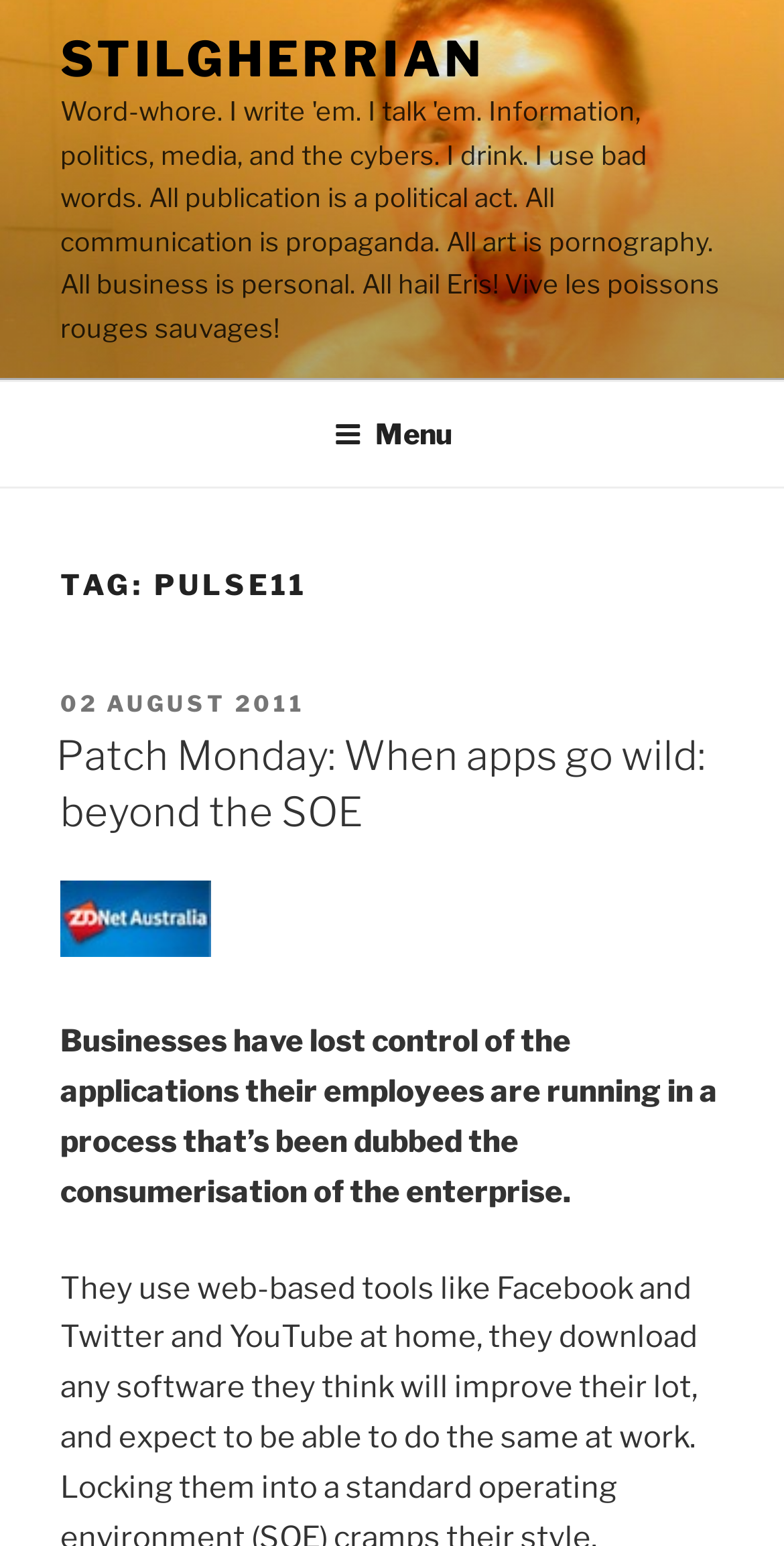Please respond to the question with a concise word or phrase:
What is the main topic of the latest article?

Consumerisation of the enterprise